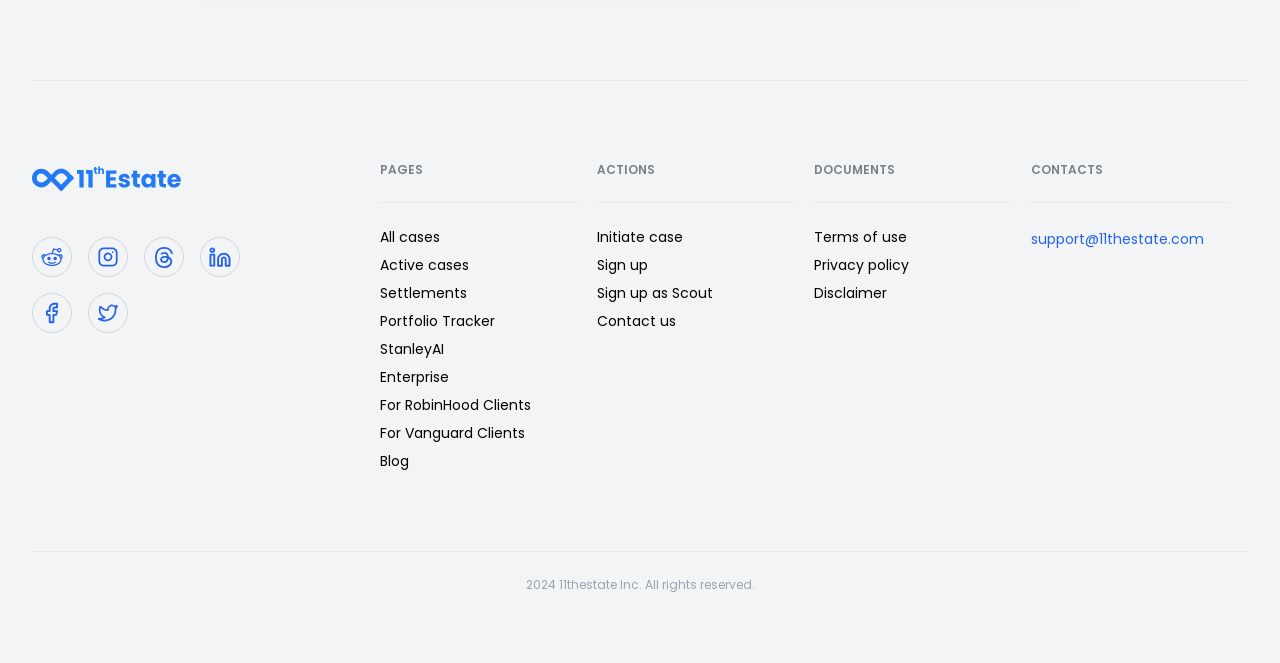What is the company name mentioned at the bottom of the webpage?
Using the information from the image, provide a comprehensive answer to the question.

The company name '11thestate Inc.' is mentioned at the bottom of the webpage, along with a copyright notice indicating that the webpage is copyrighted by this company.